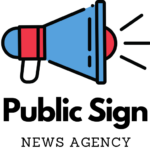Provide an in-depth description of the image.

The image features a vibrant and modern logo of "Public Sign News Agency." It prominently displays a stylized megaphone in blue and red, symbolizing the agency's focus on delivering news and information. The megaphone is accompanied by rays emanating from it, suggesting broadcasting and outreach, underscoring the agency's role in communicating important updates. Below the megaphone, the text "PUBLIC SIGN" is bold and eye-catching, followed by "NEWS AGENCY" in a cleaner font, reflecting a professional yet approachable style. This logo represents the agency’s commitment to providing timely and relevant news services.